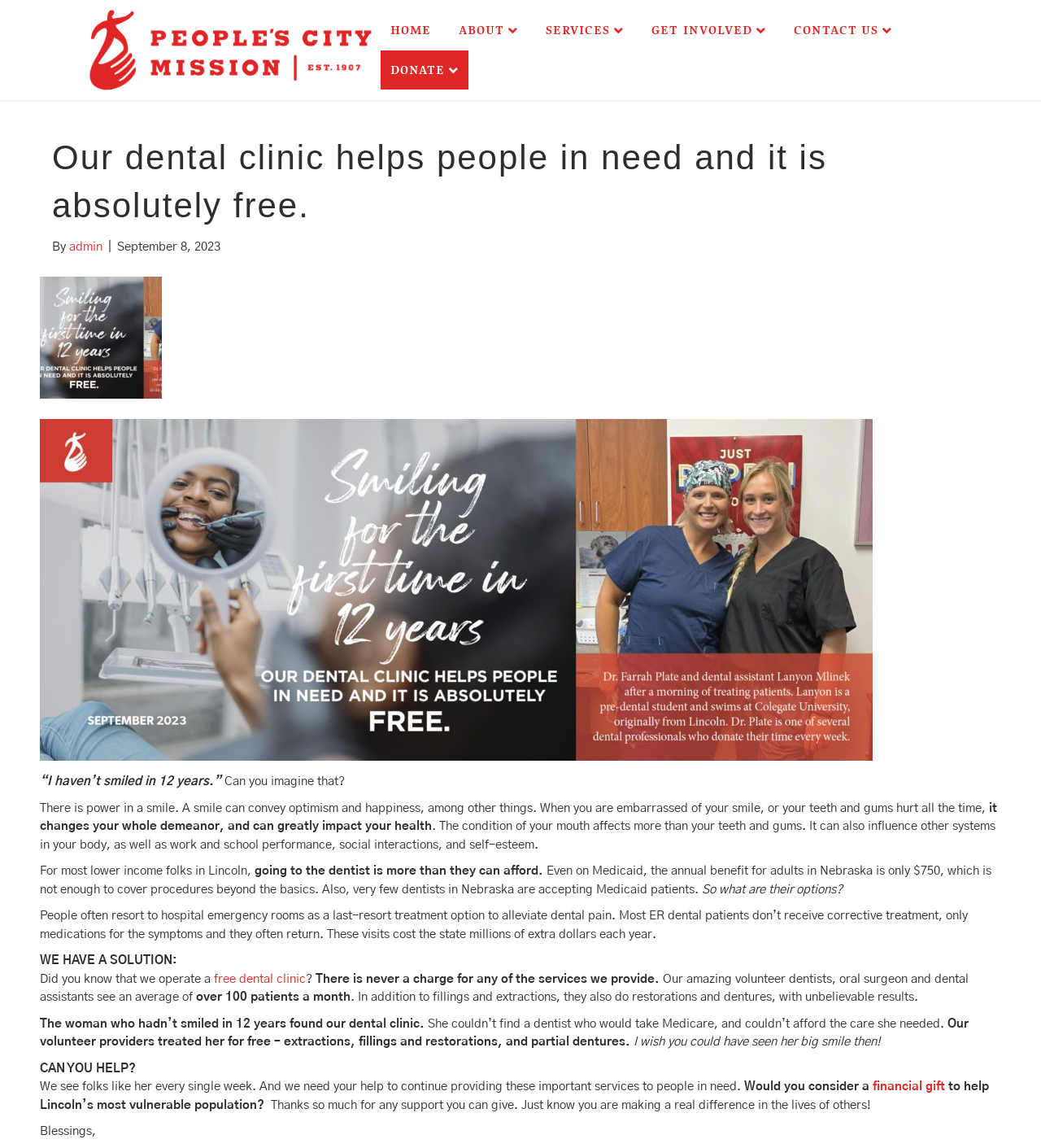Detail the various sections and features of the webpage.

The webpage is about People's City Mission, a organization that provides free dental services to those experiencing homelessness and poverty, and the uninsured in Lincoln, Nebraska. 

At the top of the page, there is a logo and a navigation menu with links to different sections of the website, including "HOME", "ABOUT", "SERVICES", "GET INVOLVED", "CONTACT US", and "DONATE". 

Below the navigation menu, there is a heading that reads "Our dental clinic helps people in need and it is absolutely free." followed by a paragraph of text that describes the importance of dental care and how it can affect overall health and well-being. 

To the right of the heading, there is an image related to the organization. 

The main content of the page is divided into sections, each describing a different aspect of the organization's mission and services. There are several paragraphs of text that explain the challenges faced by low-income individuals in accessing dental care, and how People's City Mission is working to address this issue. 

Throughout the page, there are several calls to action, encouraging visitors to consider making a financial gift to support the organization's work. 

At the bottom of the page, there is a final message of gratitude and a blessing.